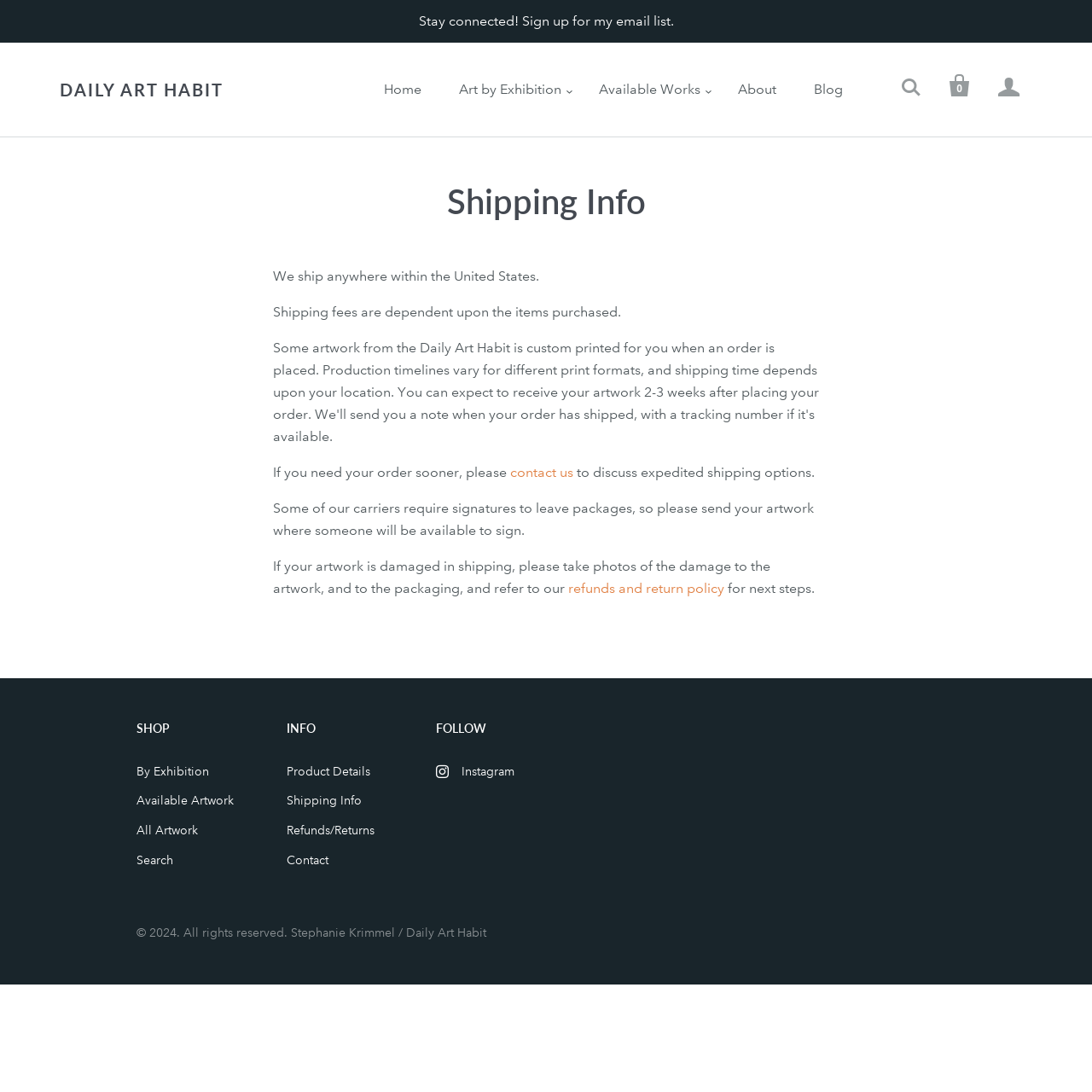Locate the bounding box coordinates of the element to click to perform the following action: 'Follow on Instagram'. The coordinates should be given as four float values between 0 and 1, in the form of [left, top, right, bottom].

[0.399, 0.699, 0.471, 0.713]